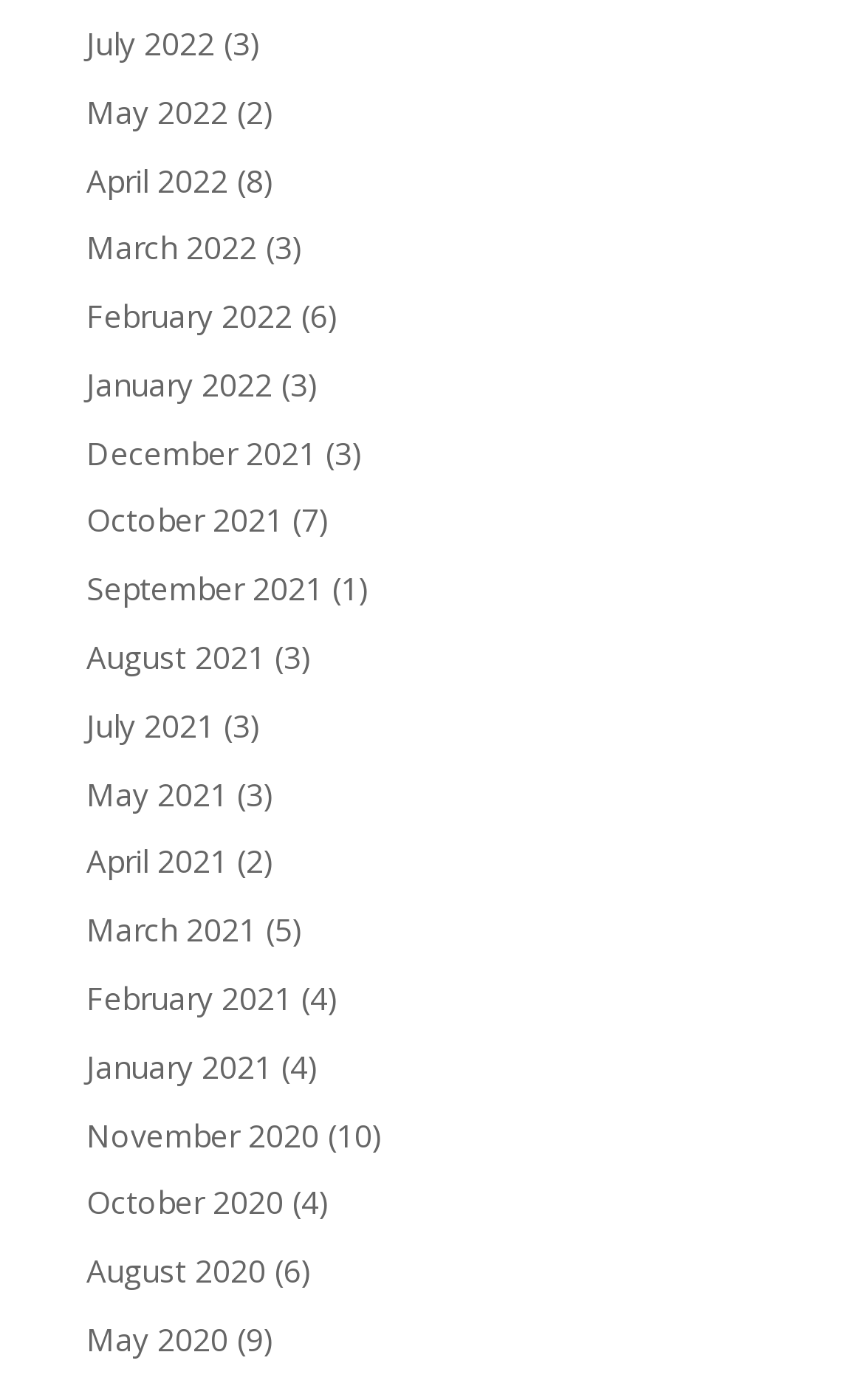What is the month with the highest number of articles?
Answer the question in a detailed and comprehensive manner.

By examining the static text elements next to each link, I found that the month with the highest number of articles is November 2020, with 10 articles.